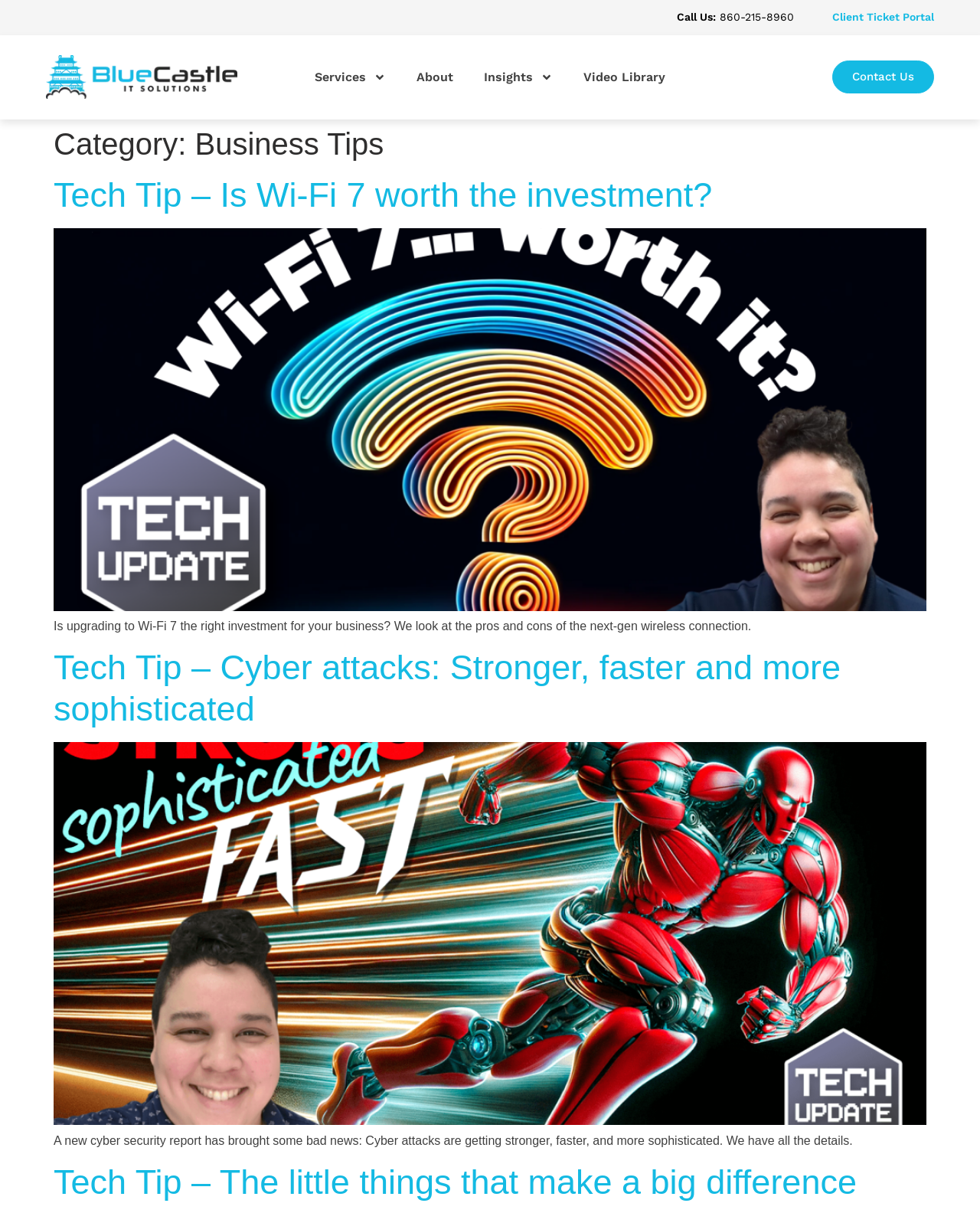Please locate the bounding box coordinates of the element that should be clicked to achieve the given instruction: "Open the client ticket portal".

[0.849, 0.006, 0.953, 0.022]